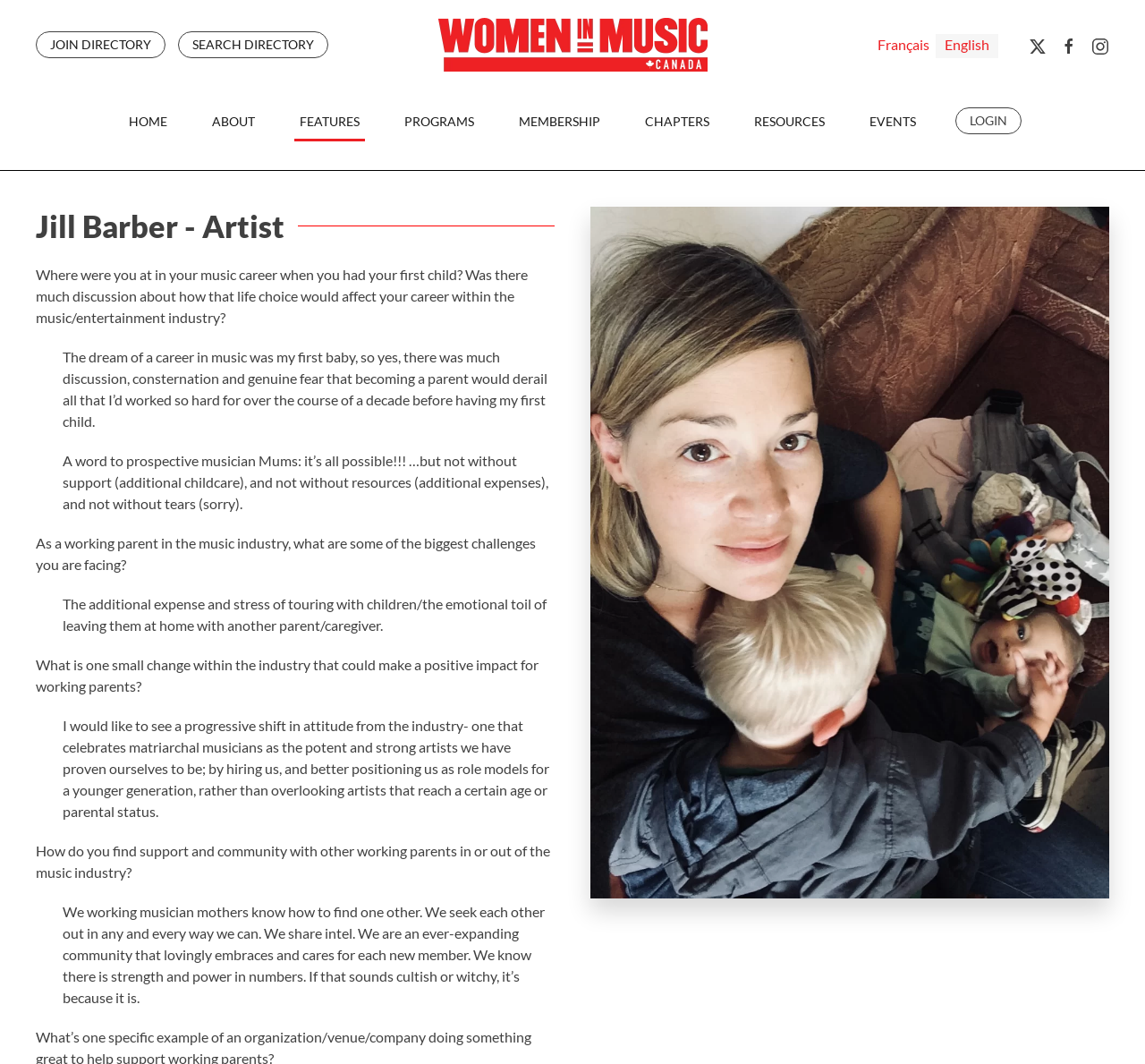Refer to the element description JOIN DIRECTORY and identify the corresponding bounding box in the screenshot. Format the coordinates as (top-left x, top-left y, bottom-right x, bottom-right y) with values in the range of 0 to 1.

[0.031, 0.029, 0.145, 0.055]